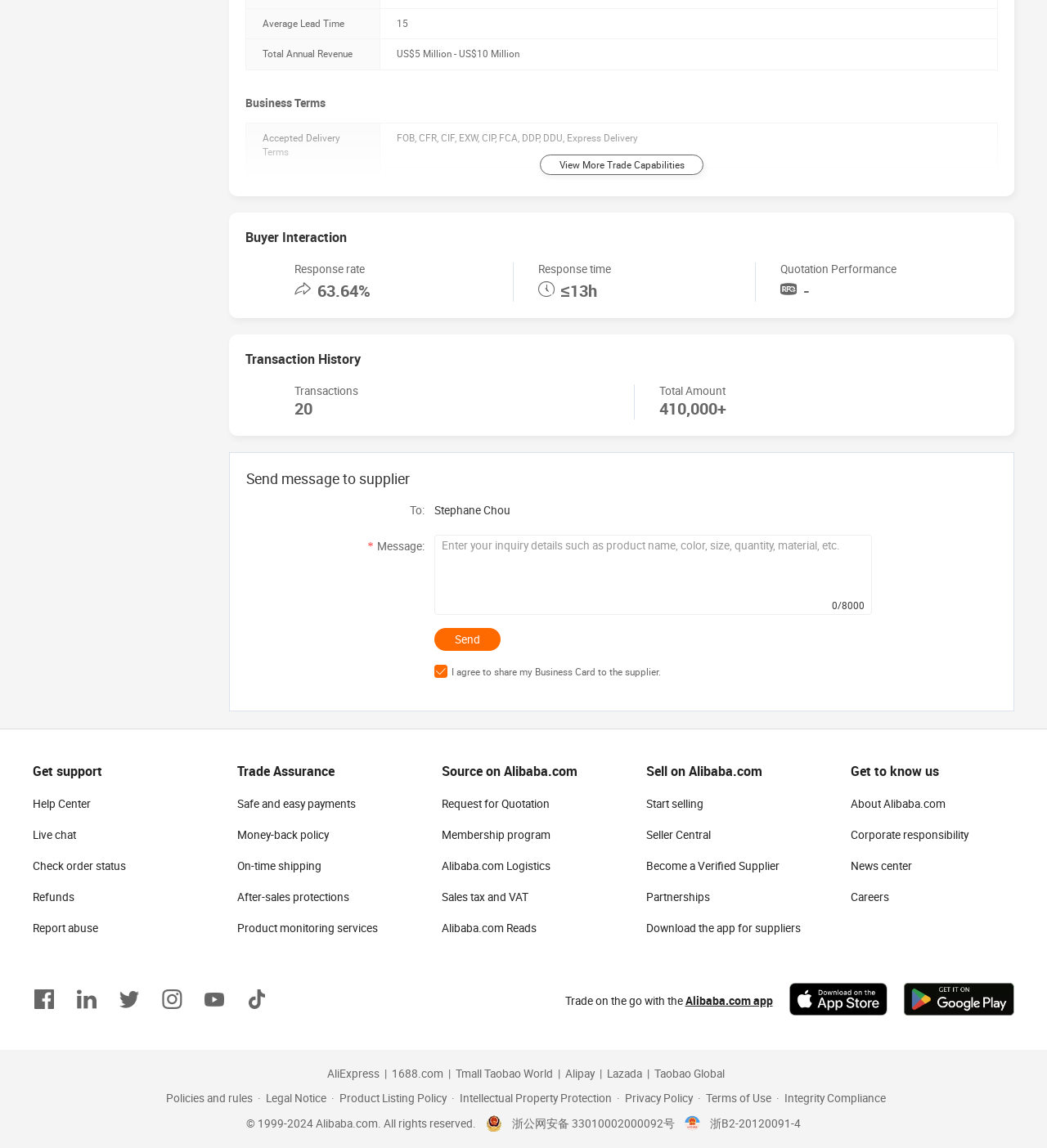Please determine the bounding box coordinates of the element's region to click in order to carry out the following instruction: "Start selling on Alibaba.com". The coordinates should be four float numbers between 0 and 1, i.e., [left, top, right, bottom].

[0.617, 0.694, 0.672, 0.706]